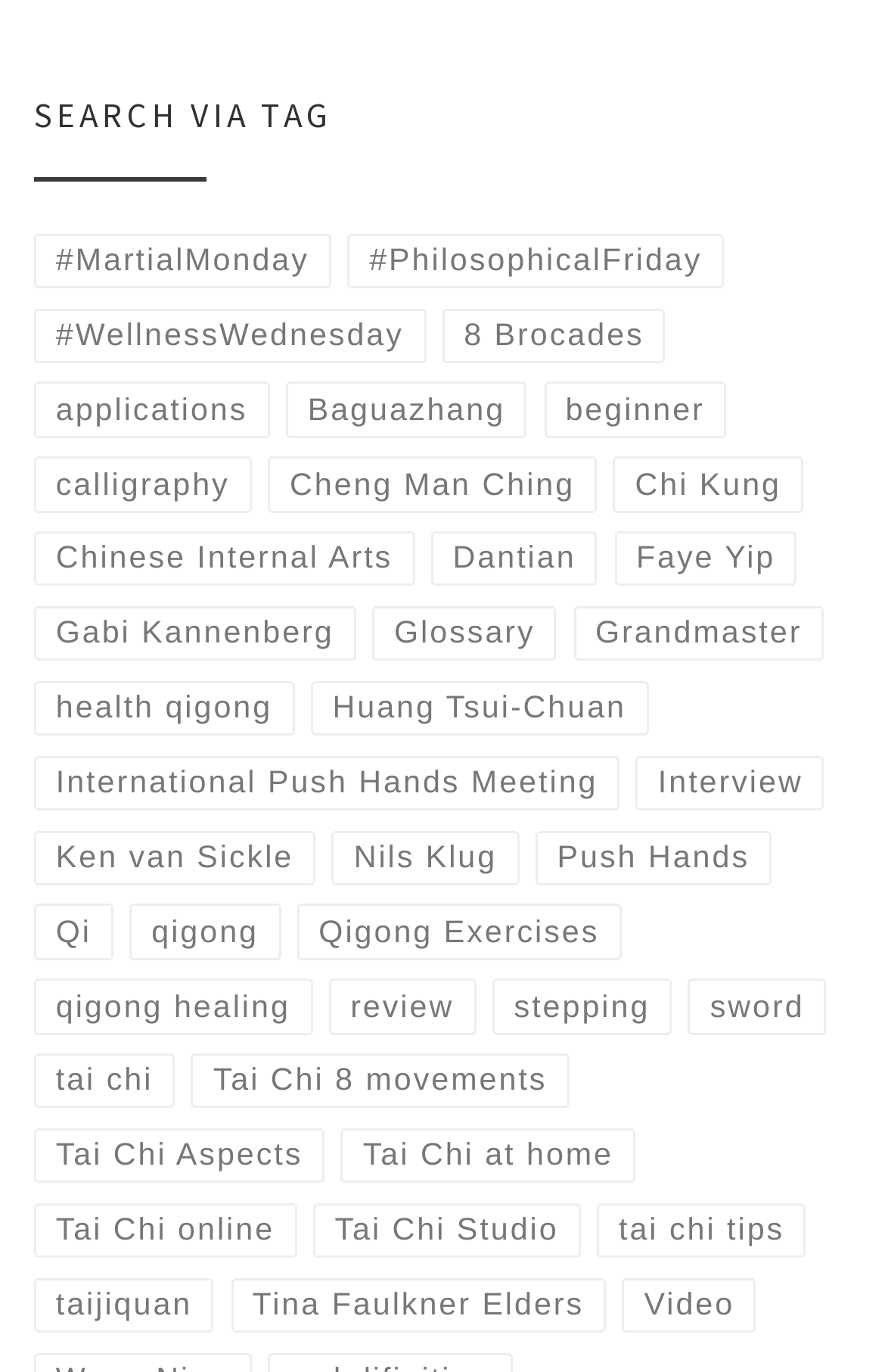Please determine the bounding box coordinates of the section I need to click to accomplish this instruction: "Explore Chi Kung".

[0.693, 0.333, 0.907, 0.373]